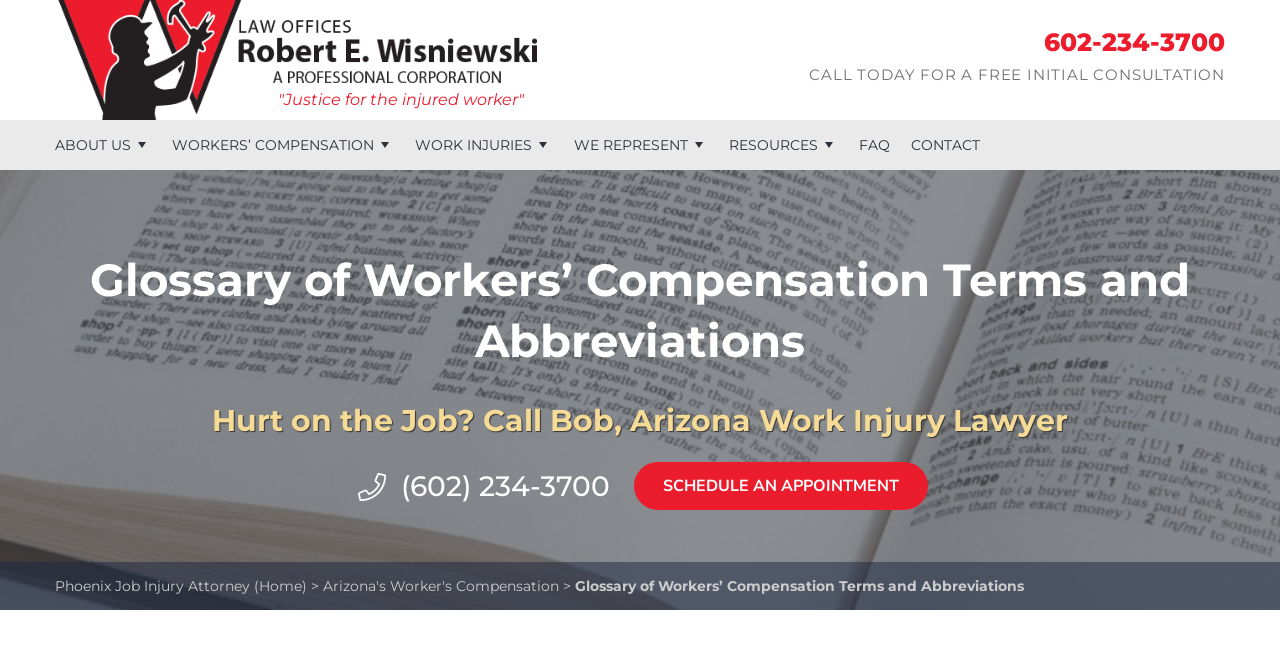Specify the bounding box coordinates (top-left x, top-left y, bottom-right x, bottom-right y) of the UI element in the screenshot that matches this description: Arizona's Worker's Compensation

[0.252, 0.882, 0.437, 0.91]